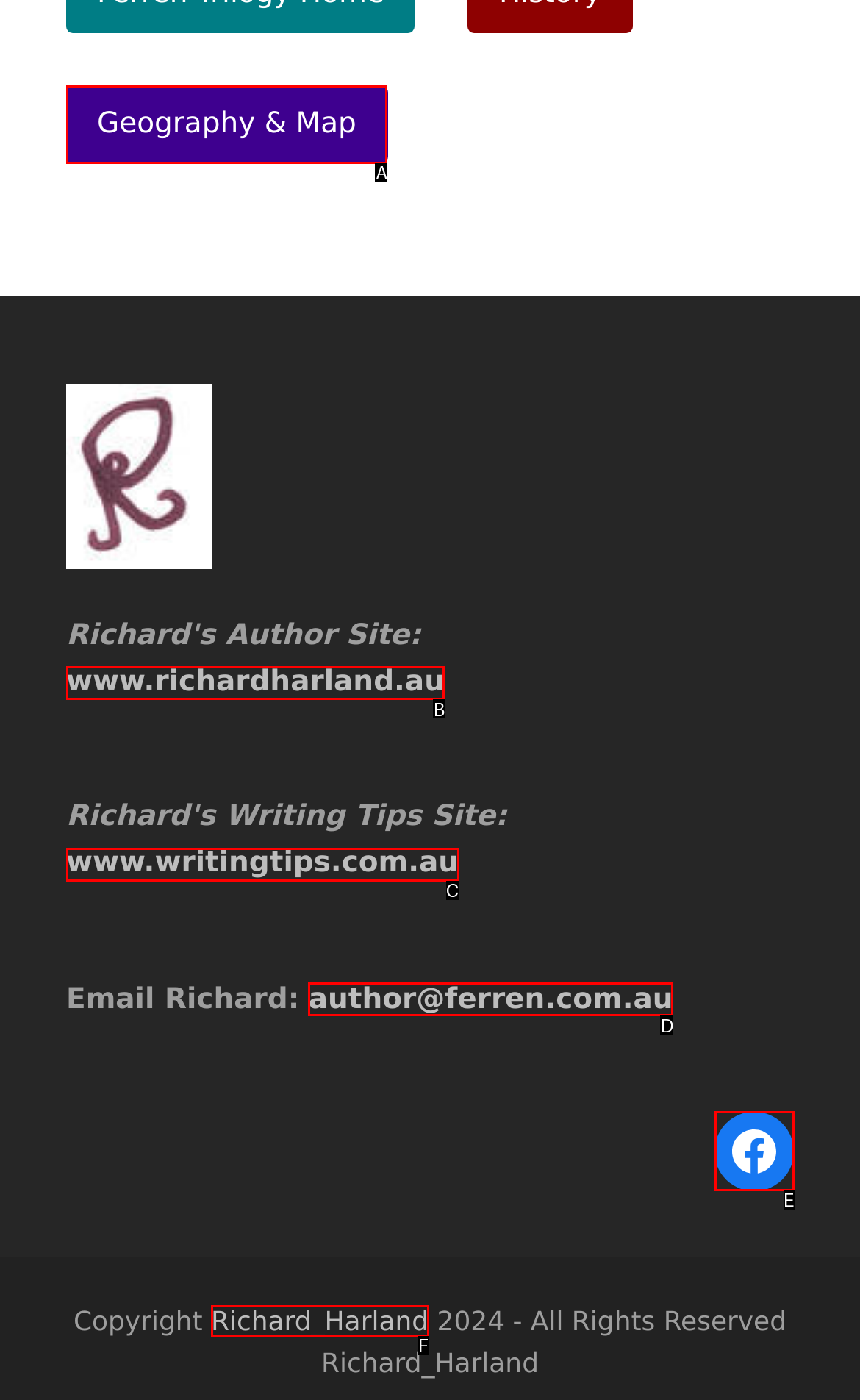Select the option that matches the description: www.richardharland.au. Answer with the letter of the correct option directly.

B